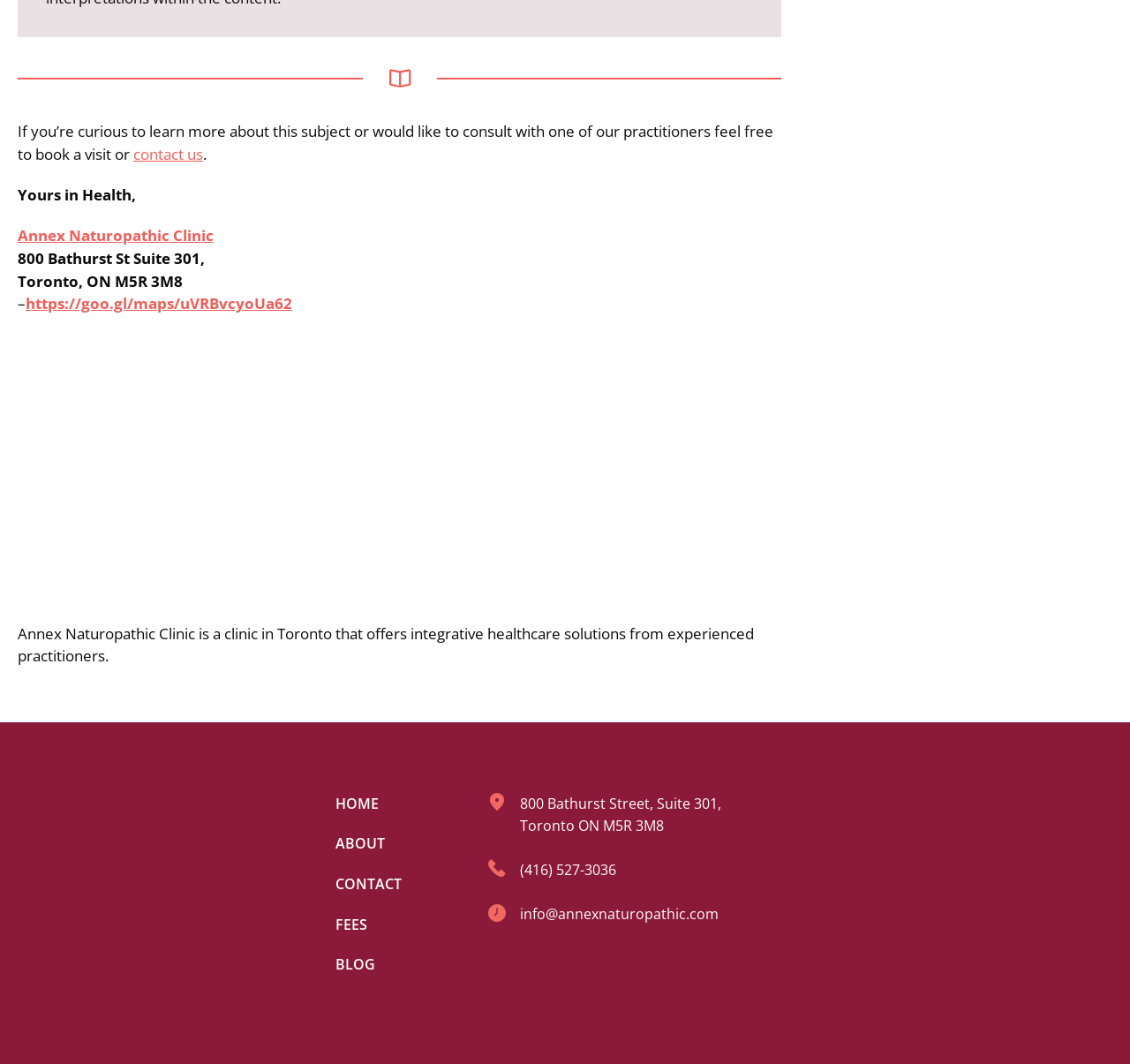What is the name of the clinic?
Answer with a single word or phrase by referring to the visual content.

Annex Naturopathic Clinic